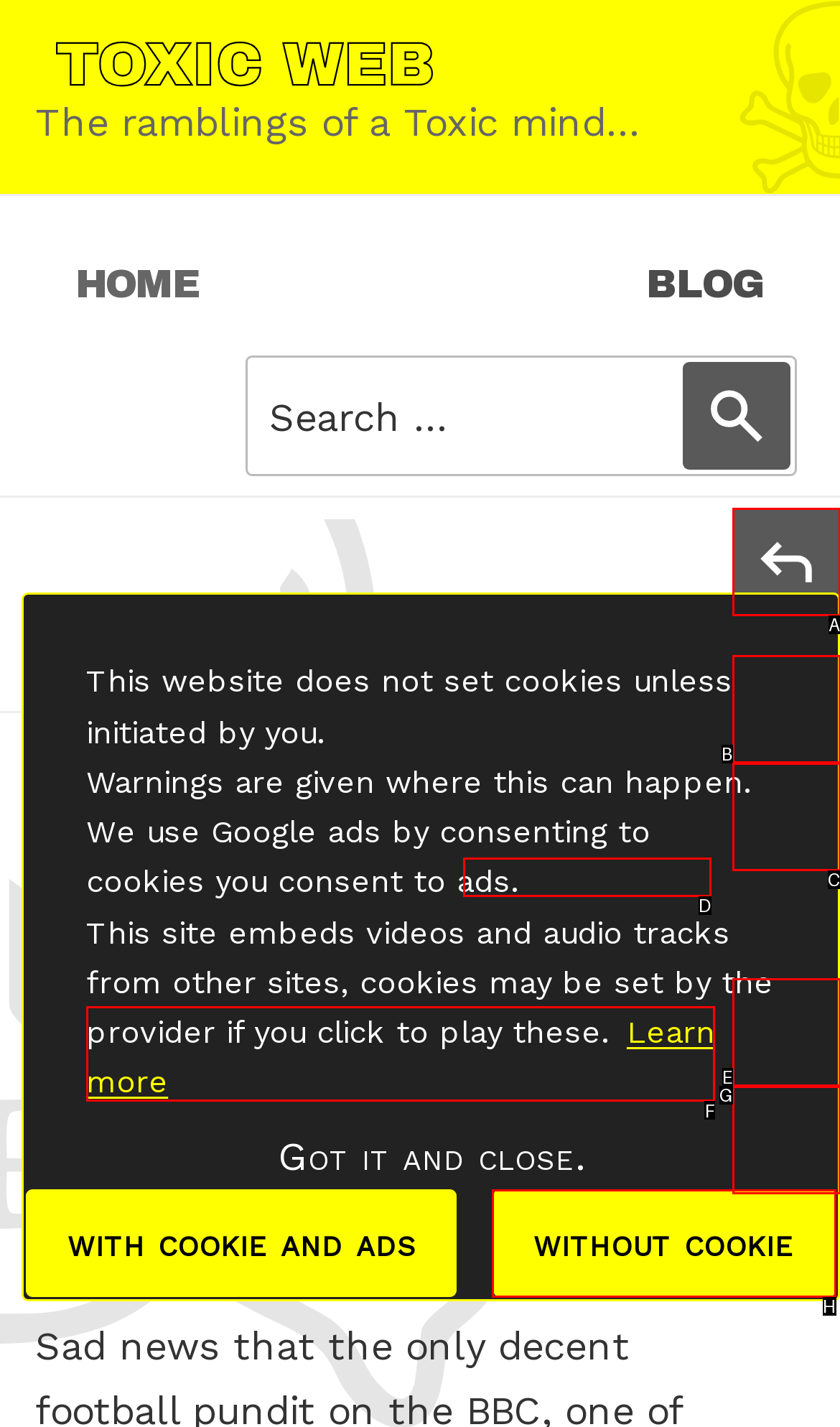Identify the HTML element that corresponds to the description: January 25, 2018 Provide the letter of the matching option directly from the choices.

D